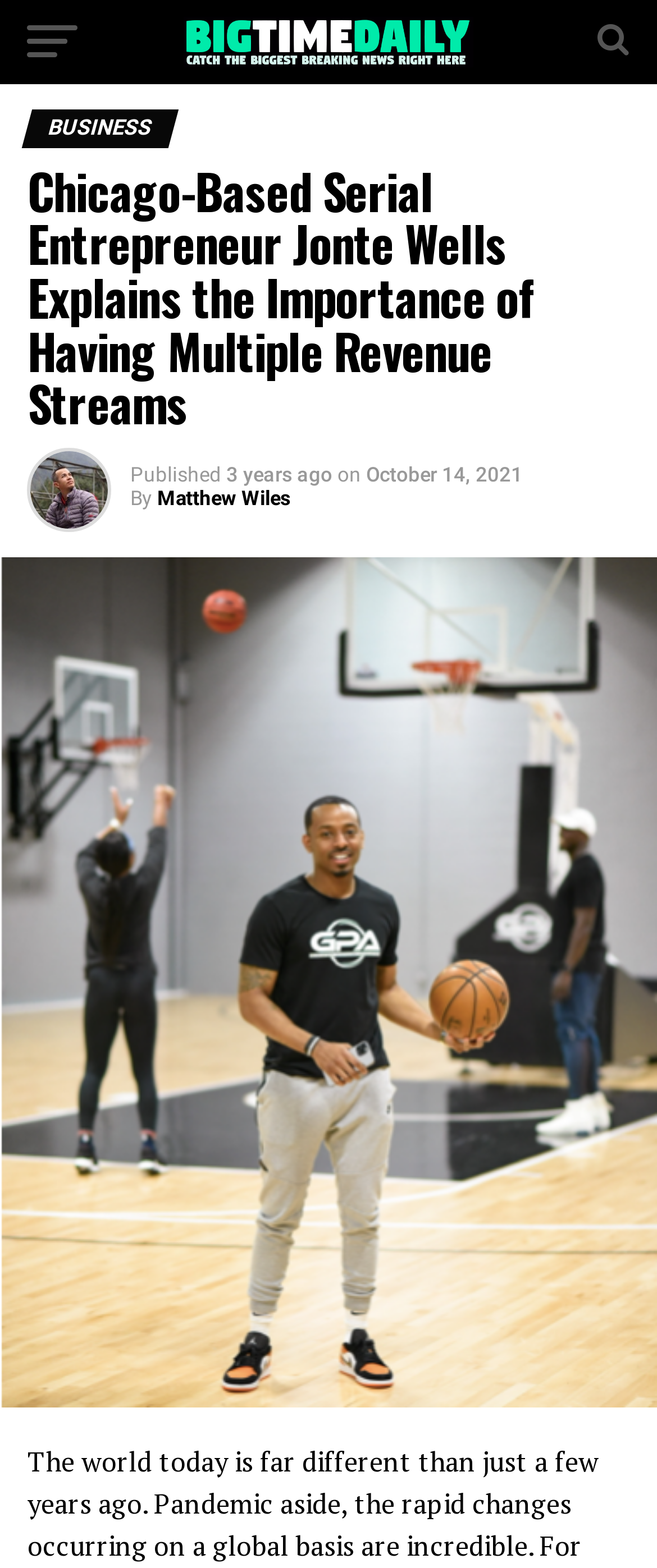Use a single word or phrase to respond to the question:
When was the article published?

October 14, 2021